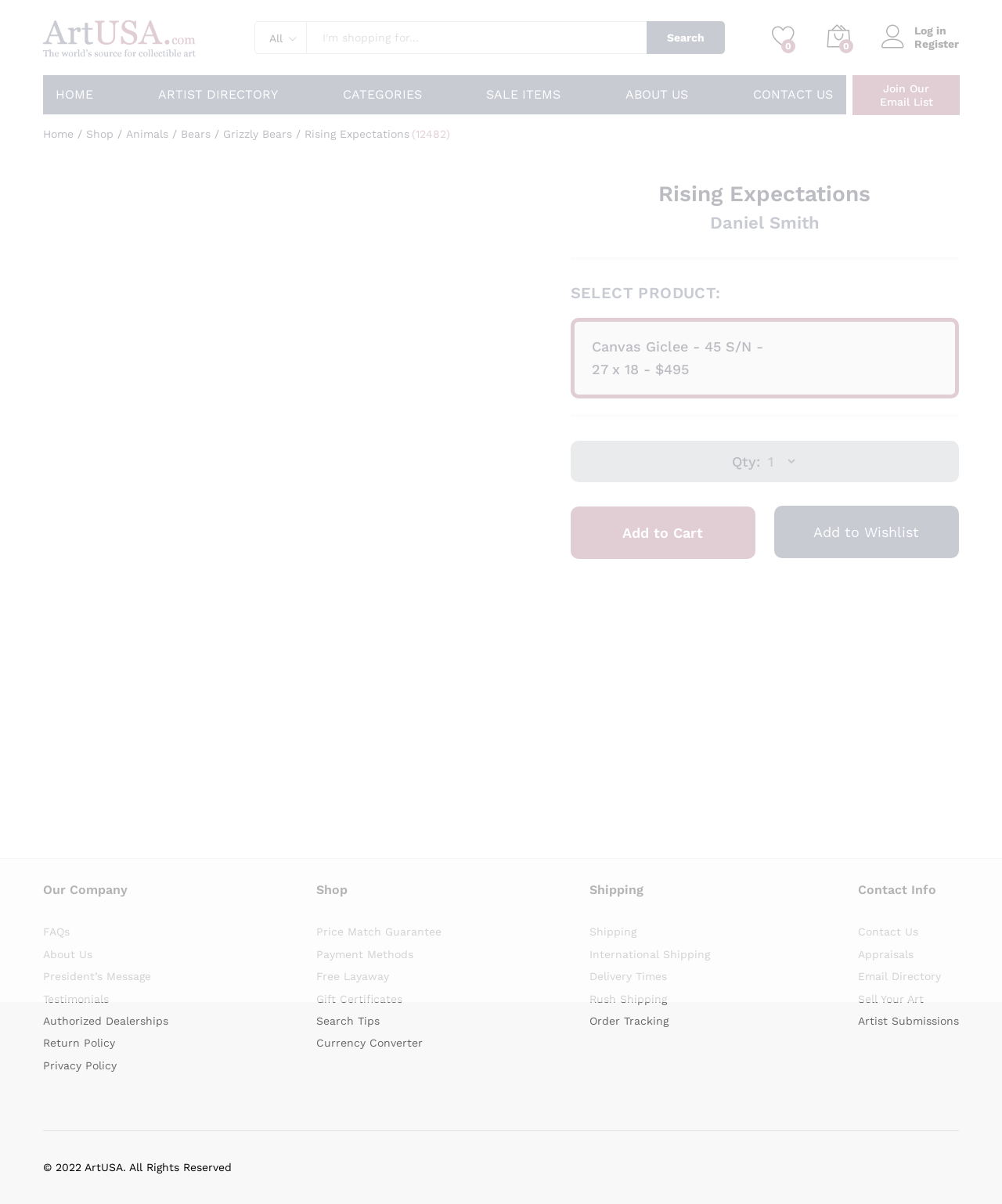Locate the bounding box of the UI element described in the following text: "Register".

[0.88, 0.031, 0.957, 0.042]